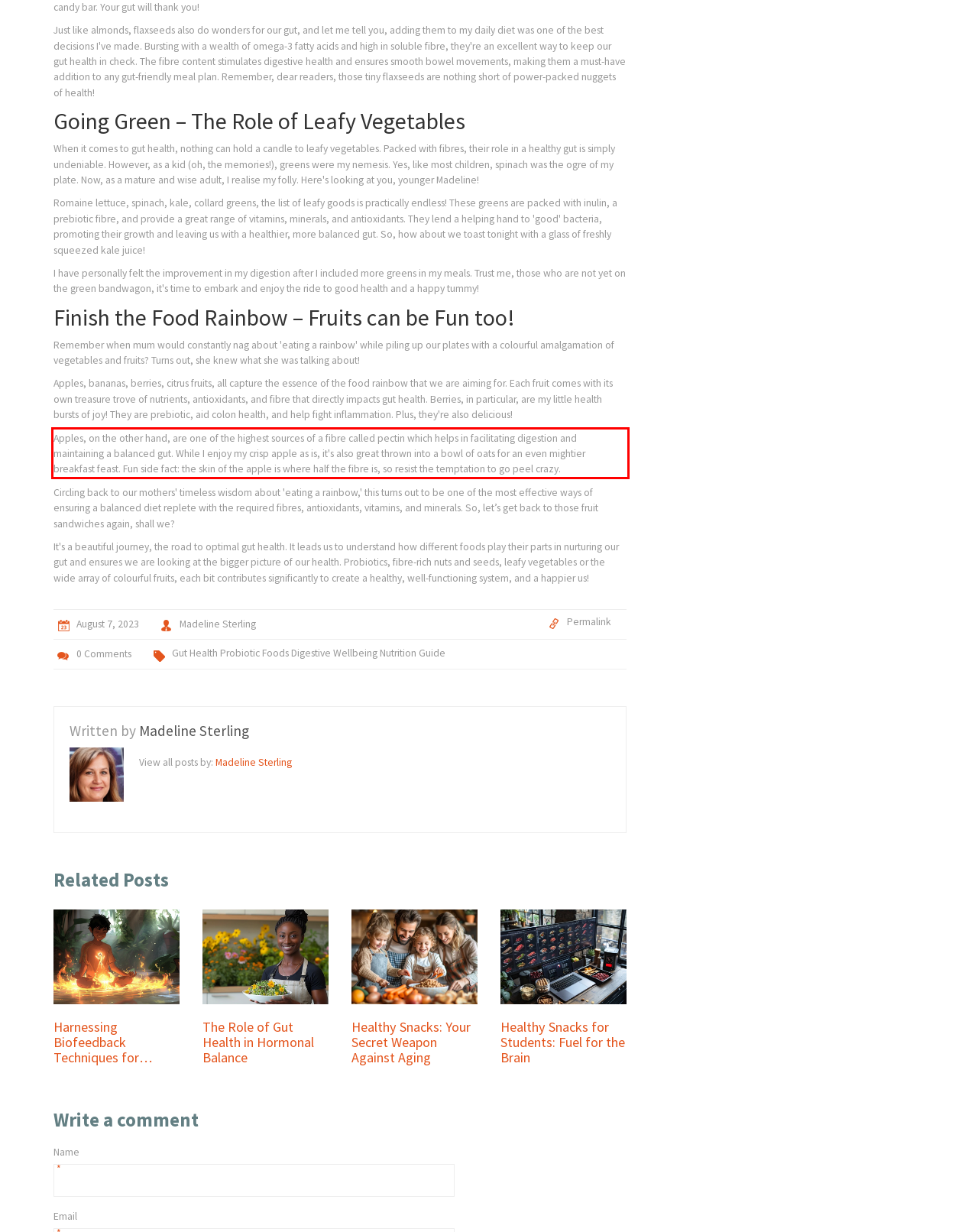There is a UI element on the webpage screenshot marked by a red bounding box. Extract and generate the text content from within this red box.

Apples, on the other hand, are one of the highest sources of a fibre called pectin which helps in facilitating digestion and maintaining a balanced gut. While I enjoy my crisp apple as is, it's also great thrown into a bowl of oats for an even mightier breakfast feast. Fun side fact: the skin of the apple is where half the fibre is, so resist the temptation to go peel crazy.